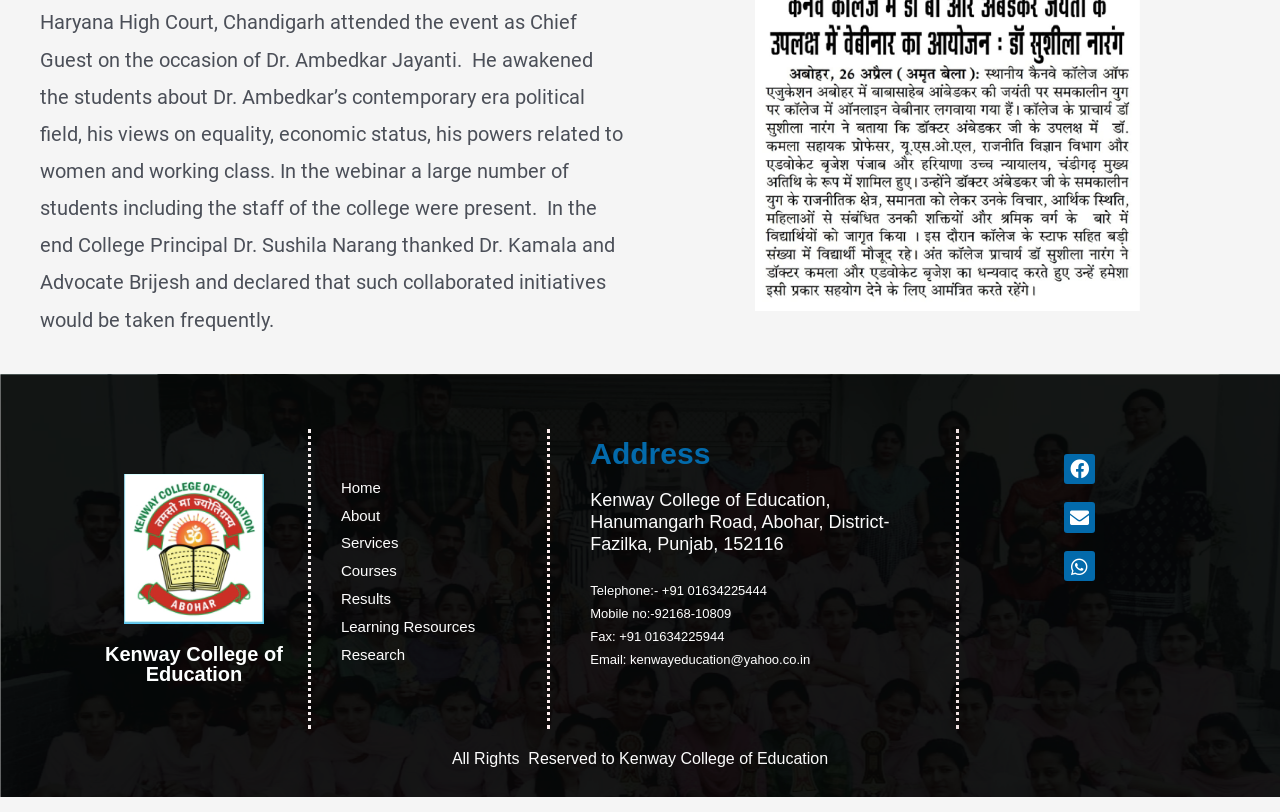Please find the bounding box for the following UI element description. Provide the coordinates in (top-left x, top-left y, bottom-right x, bottom-right y) format, with values between 0 and 1: Learning Resources

[0.266, 0.755, 0.428, 0.789]